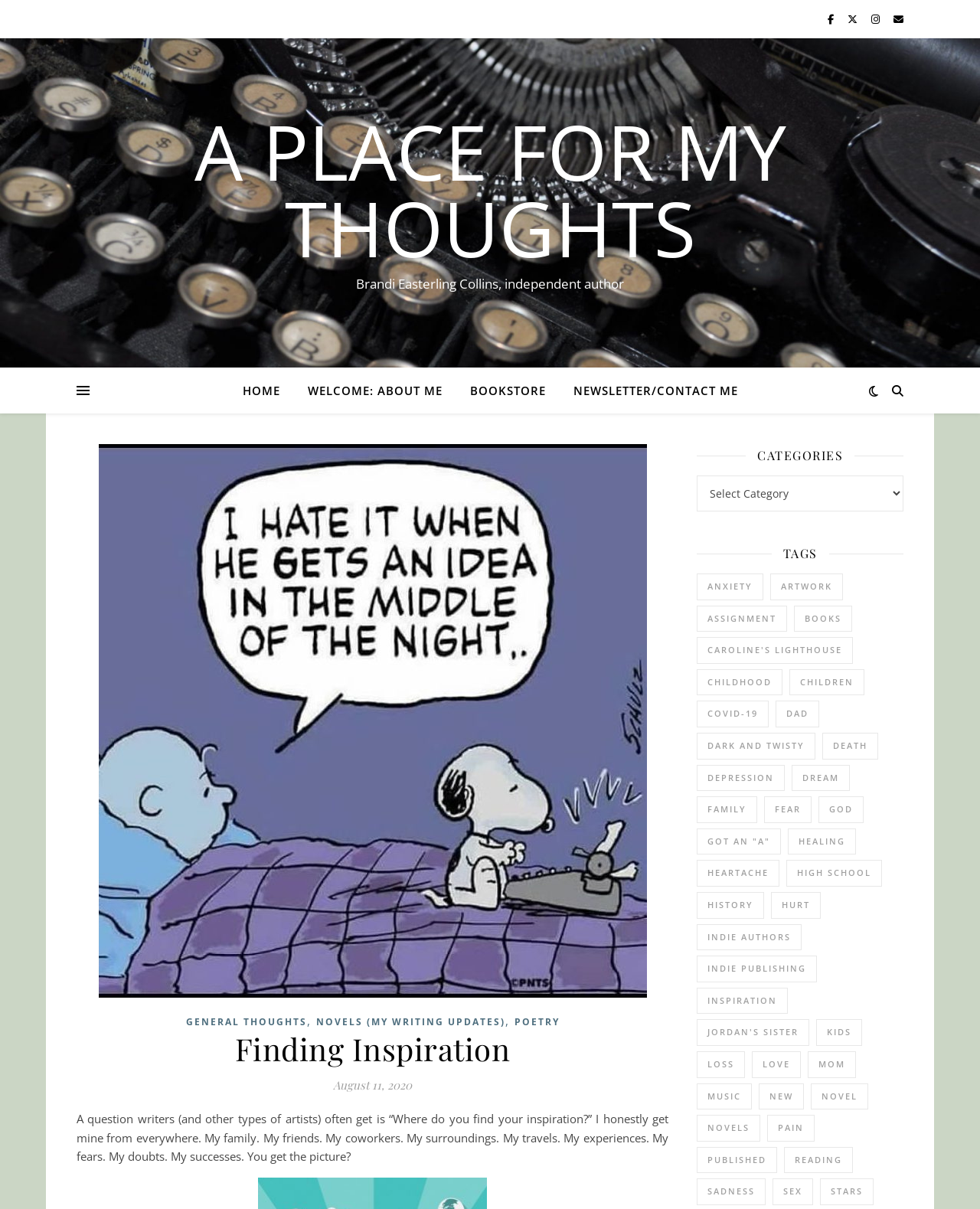Please answer the following question using a single word or phrase: 
What is the title of the latest article?

Finding Inspiration